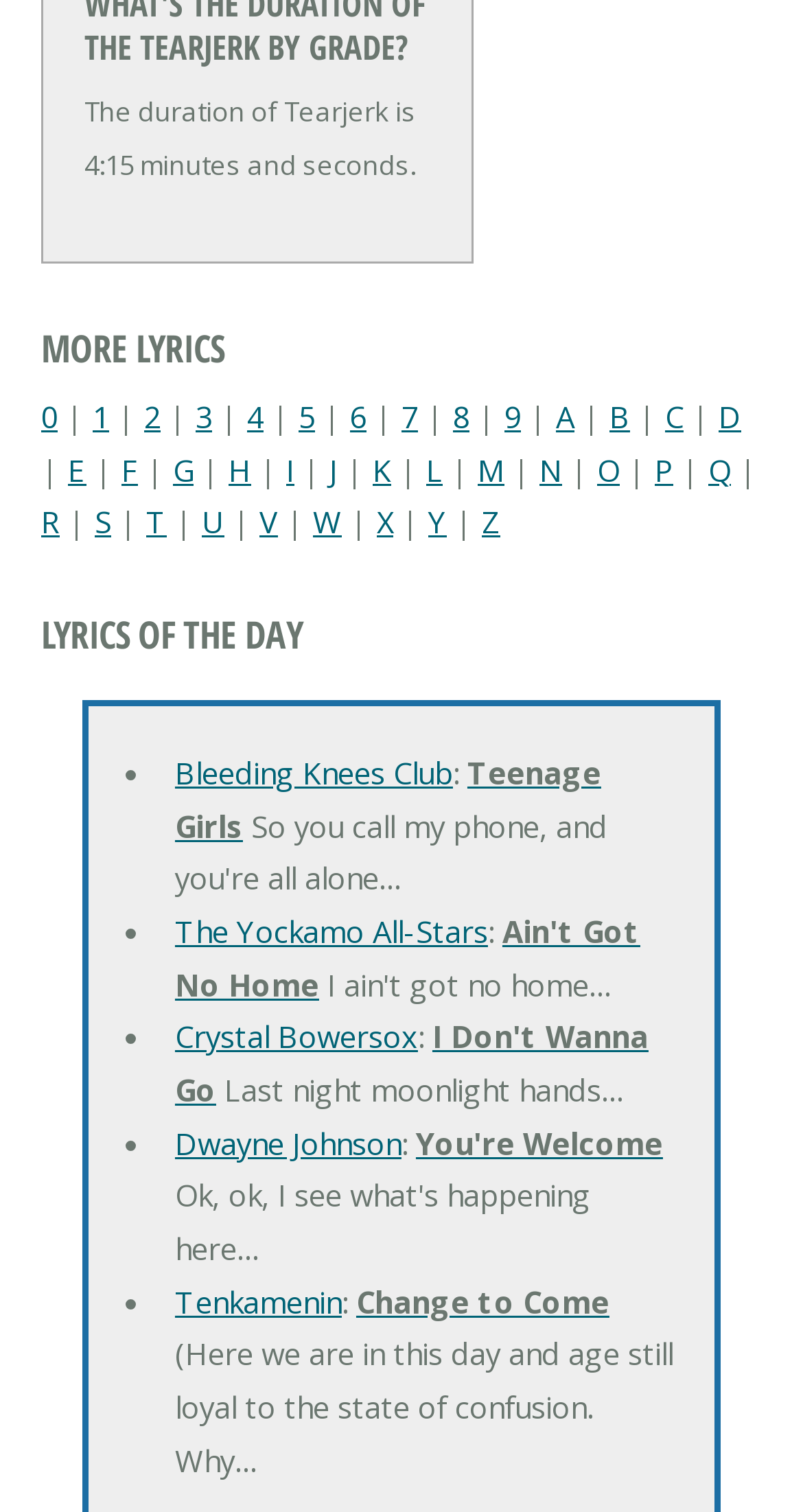Locate the bounding box coordinates of the element that needs to be clicked to carry out the instruction: "Check out 'Change to Come'". The coordinates should be given as four float numbers ranging from 0 to 1, i.e., [left, top, right, bottom].

[0.444, 0.846, 0.759, 0.874]